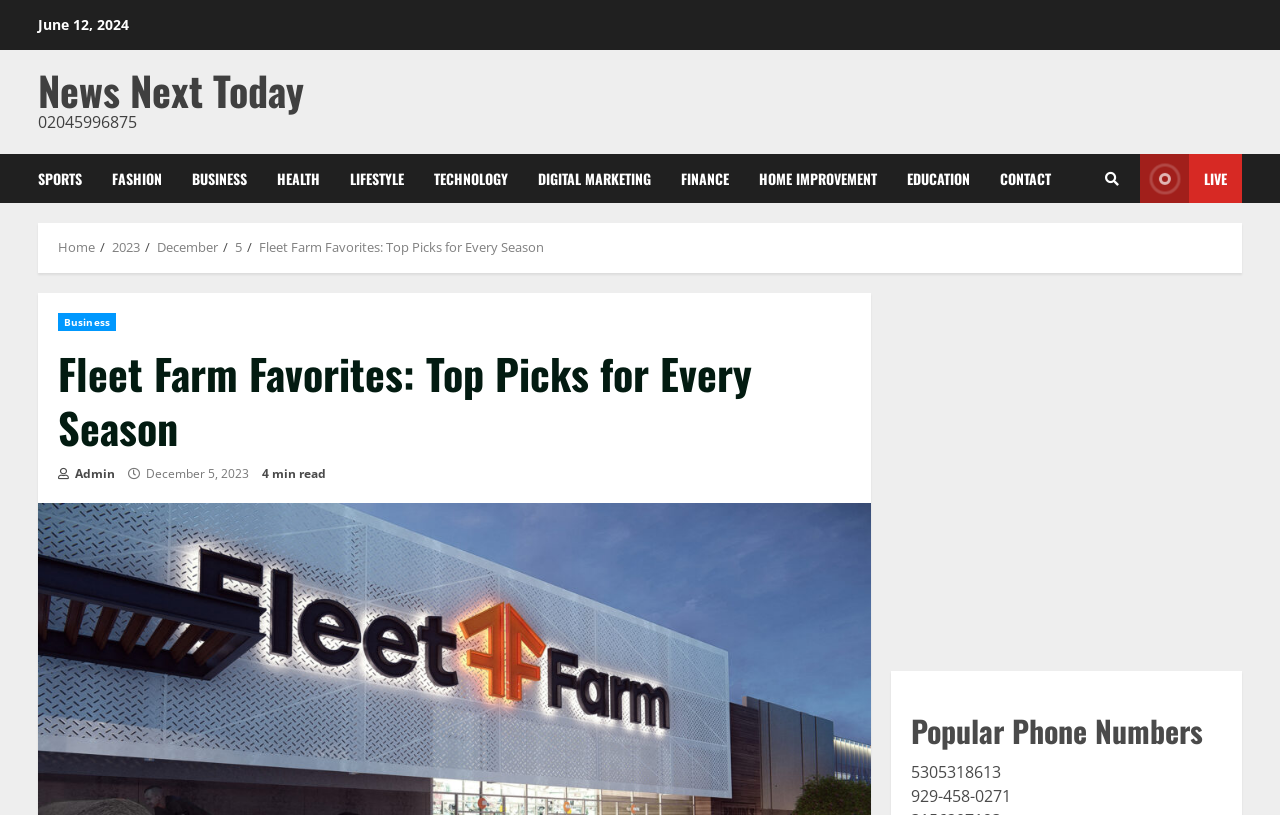Determine the bounding box coordinates for the clickable element to execute this instruction: "Click on SPORTS". Provide the coordinates as four float numbers between 0 and 1, i.e., [left, top, right, bottom].

[0.03, 0.189, 0.076, 0.249]